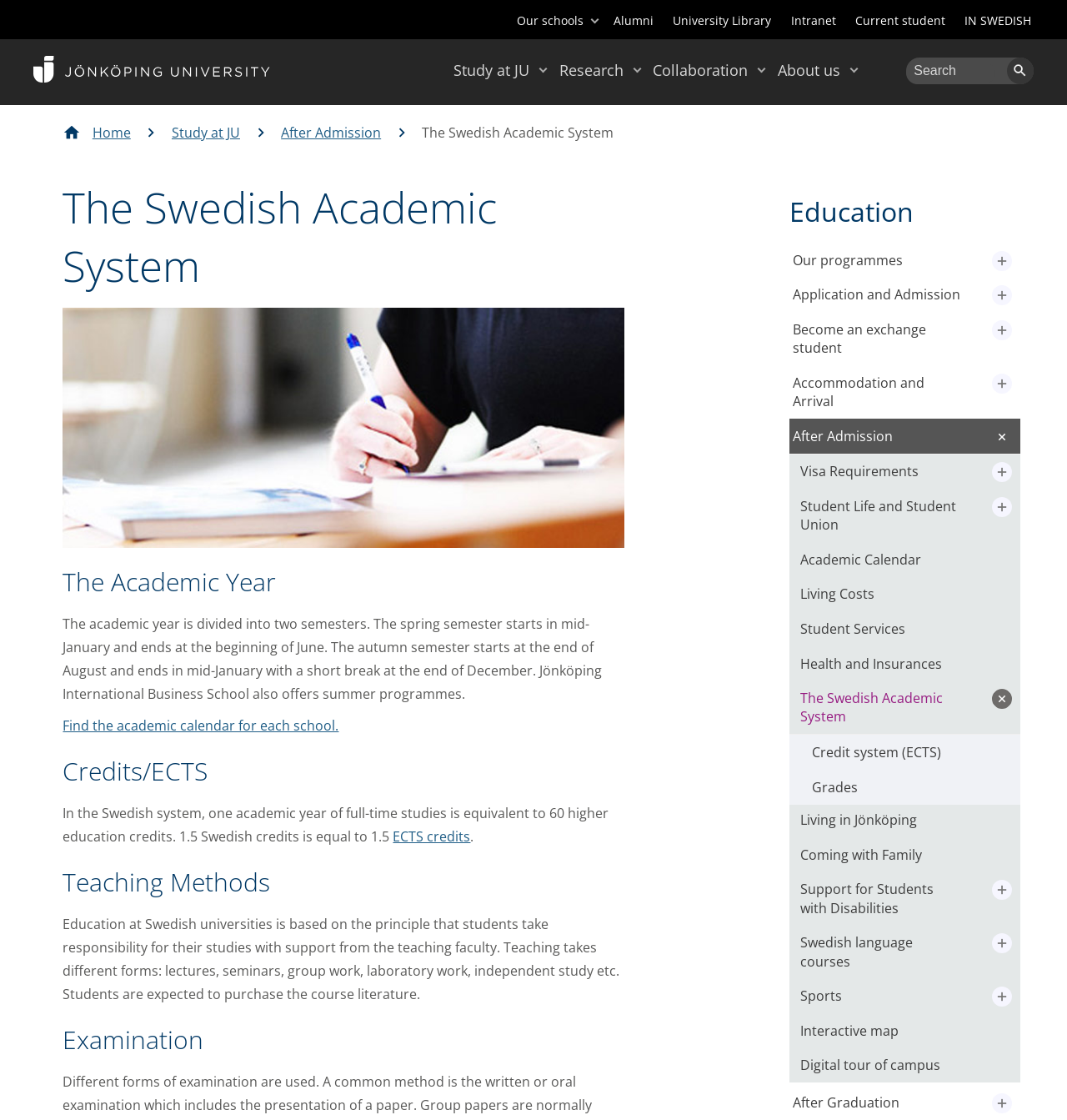Using the format (top-left x, top-left y, bottom-right x, bottom-right y), and given the element description, identify the bounding box coordinates within the screenshot: The Swedish Academic System

[0.74, 0.608, 0.902, 0.656]